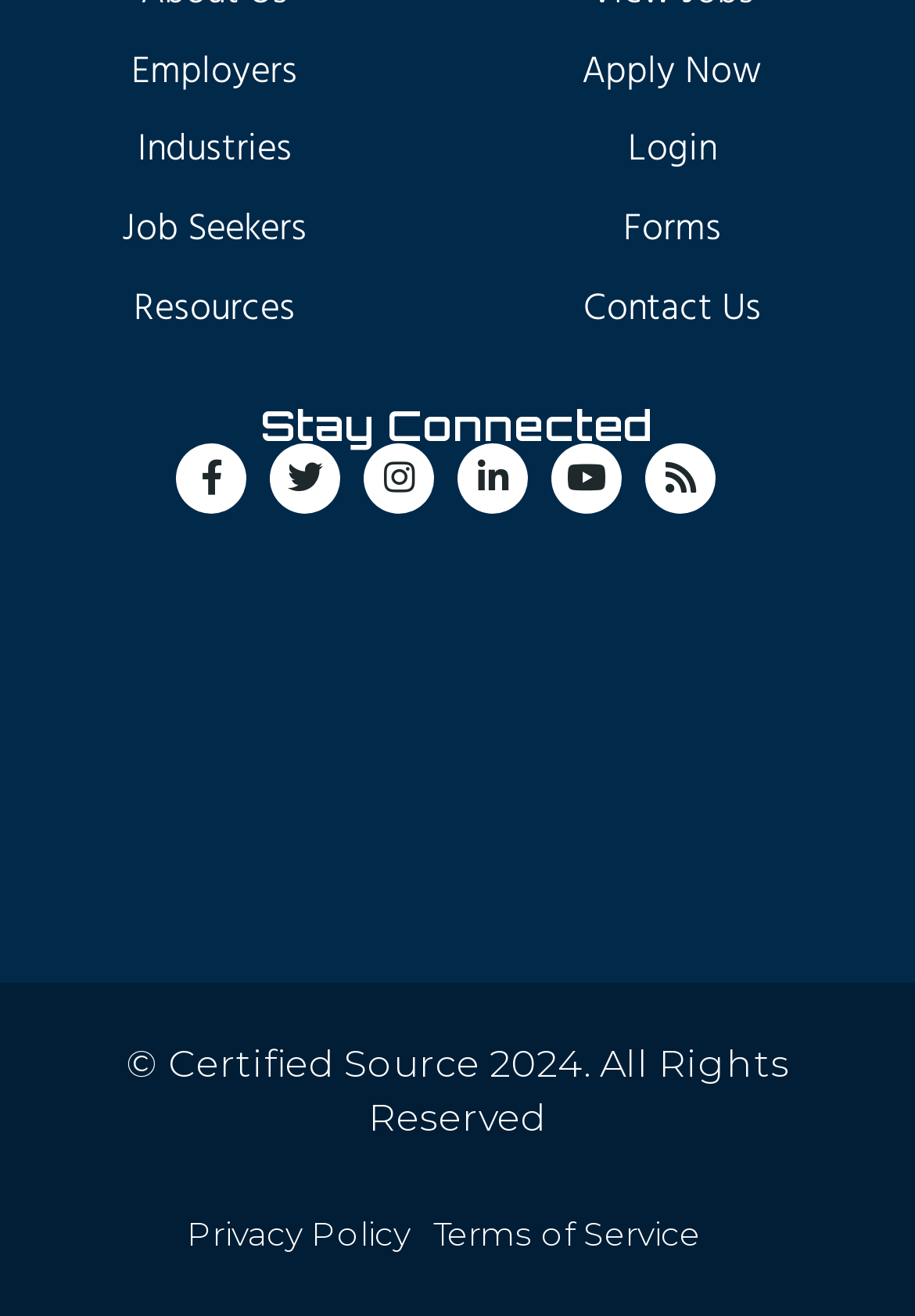How many main links are there in the top section?
Provide a well-explained and detailed answer to the question.

I looked at the top section of the webpage and found 8 main links, namely 'Employers', 'Industries', 'Job Seekers', 'Resources', 'Apply Now', 'Login', 'Forms', and 'Contact Us'.